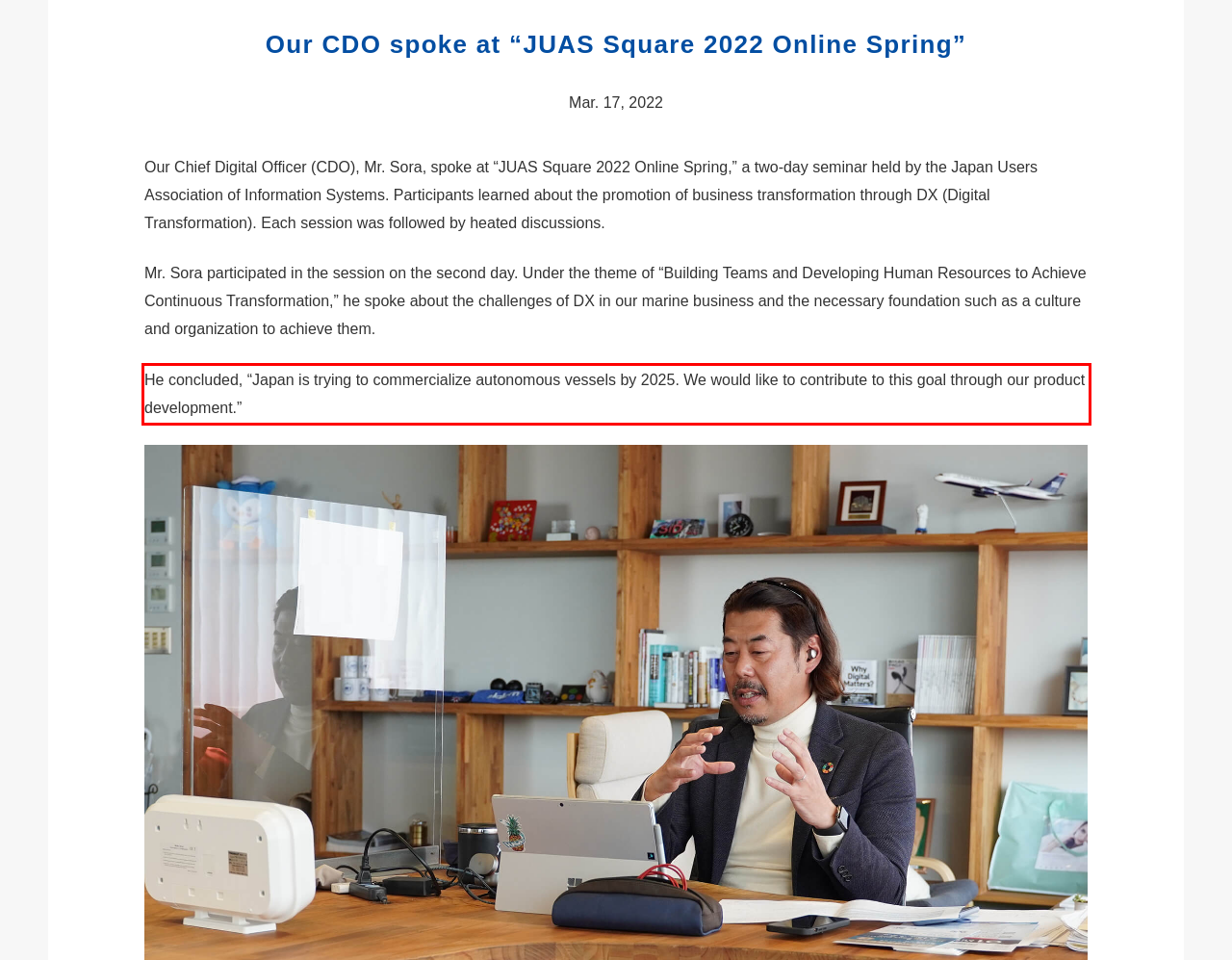The screenshot provided shows a webpage with a red bounding box. Apply OCR to the text within this red bounding box and provide the extracted content.

He concluded, “Japan is trying to commercialize autonomous vessels by 2025. We would like to contribute to this goal through our product development.”